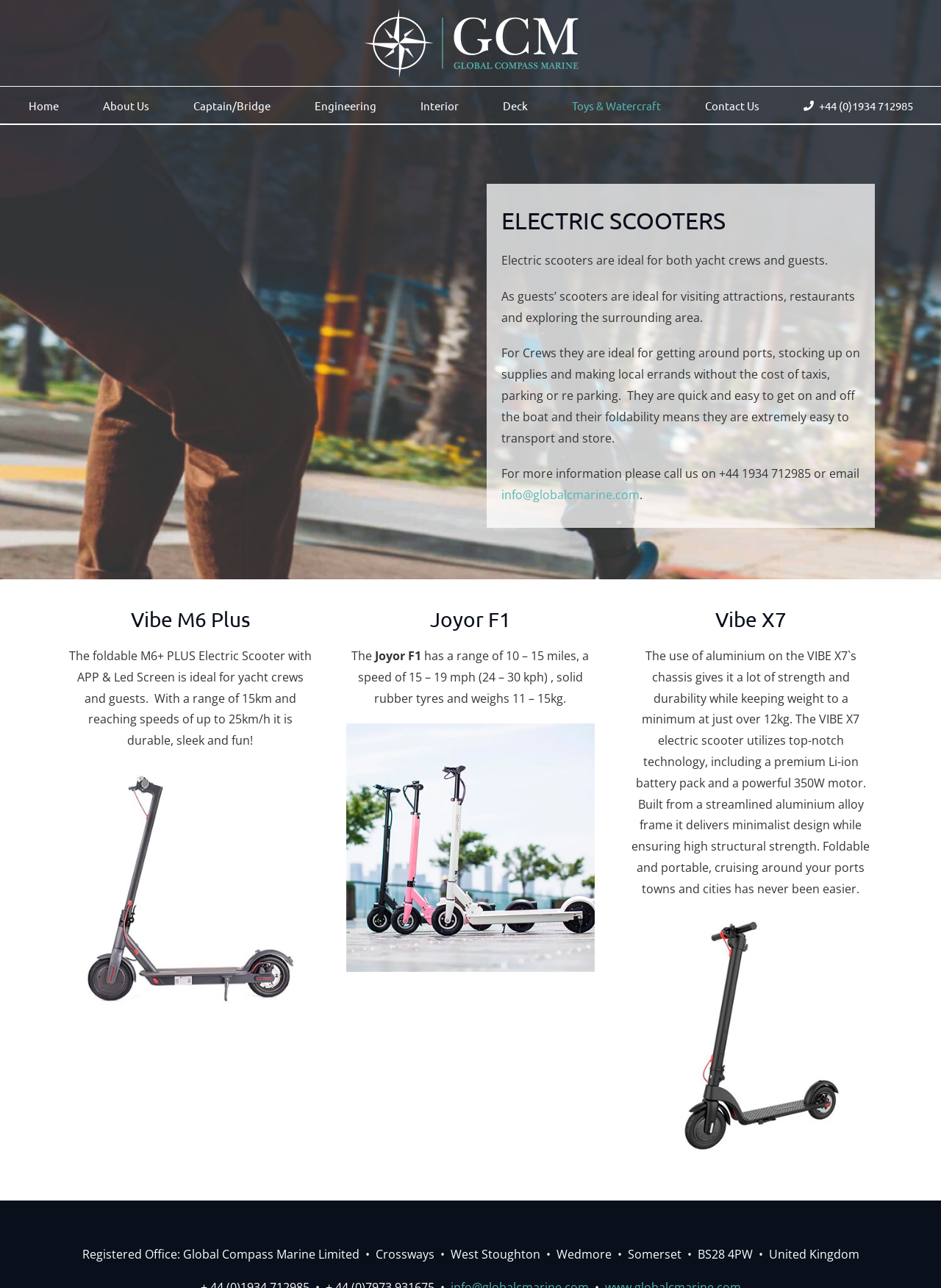Please provide a brief answer to the question using only one word or phrase: 
What is the company's name?

Global Compass Marine